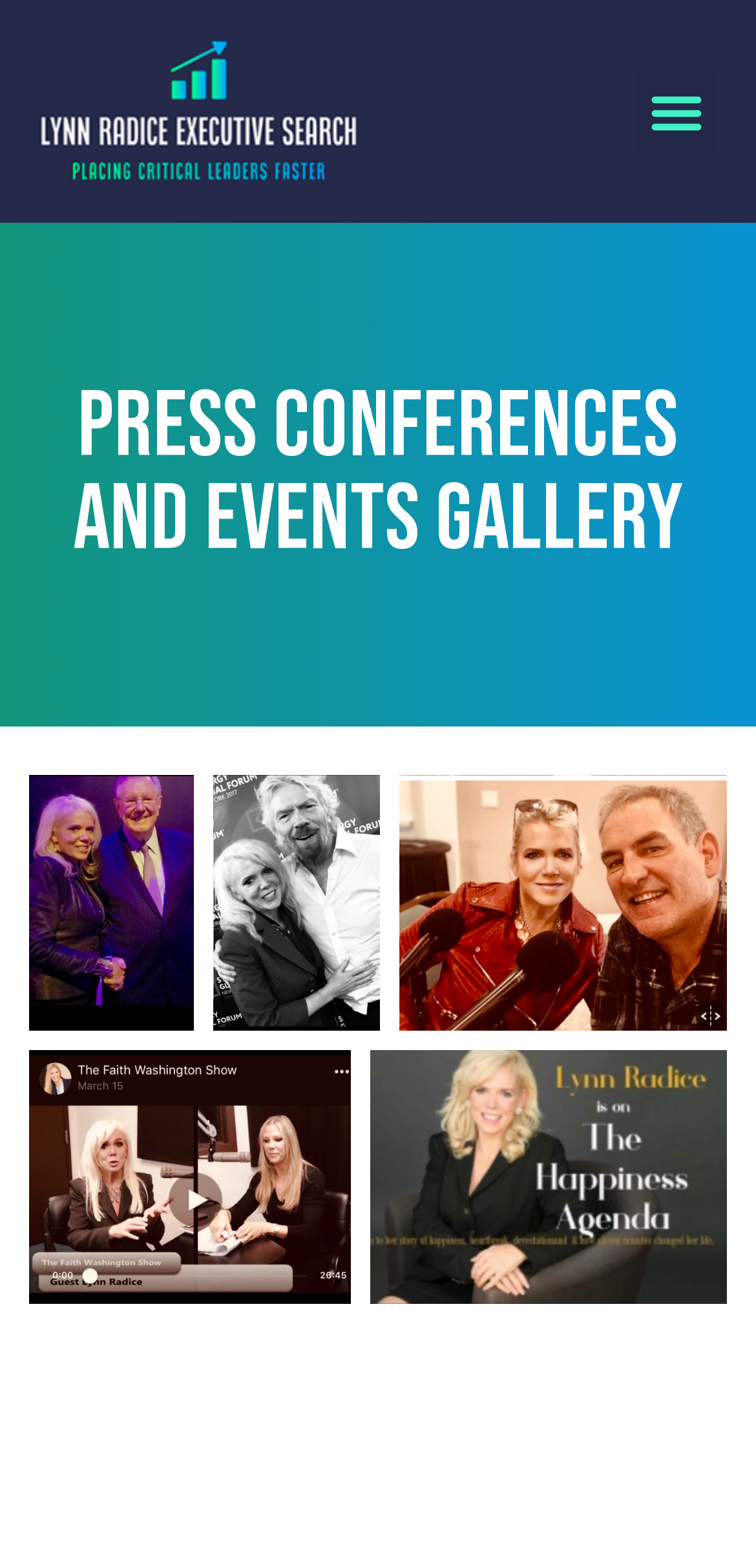How many columns are the images arranged in?
Look at the screenshot and provide an in-depth answer.

By analyzing the bounding box coordinates of the image links, I noticed that they are arranged in two columns, with some images on the left and some on the right.